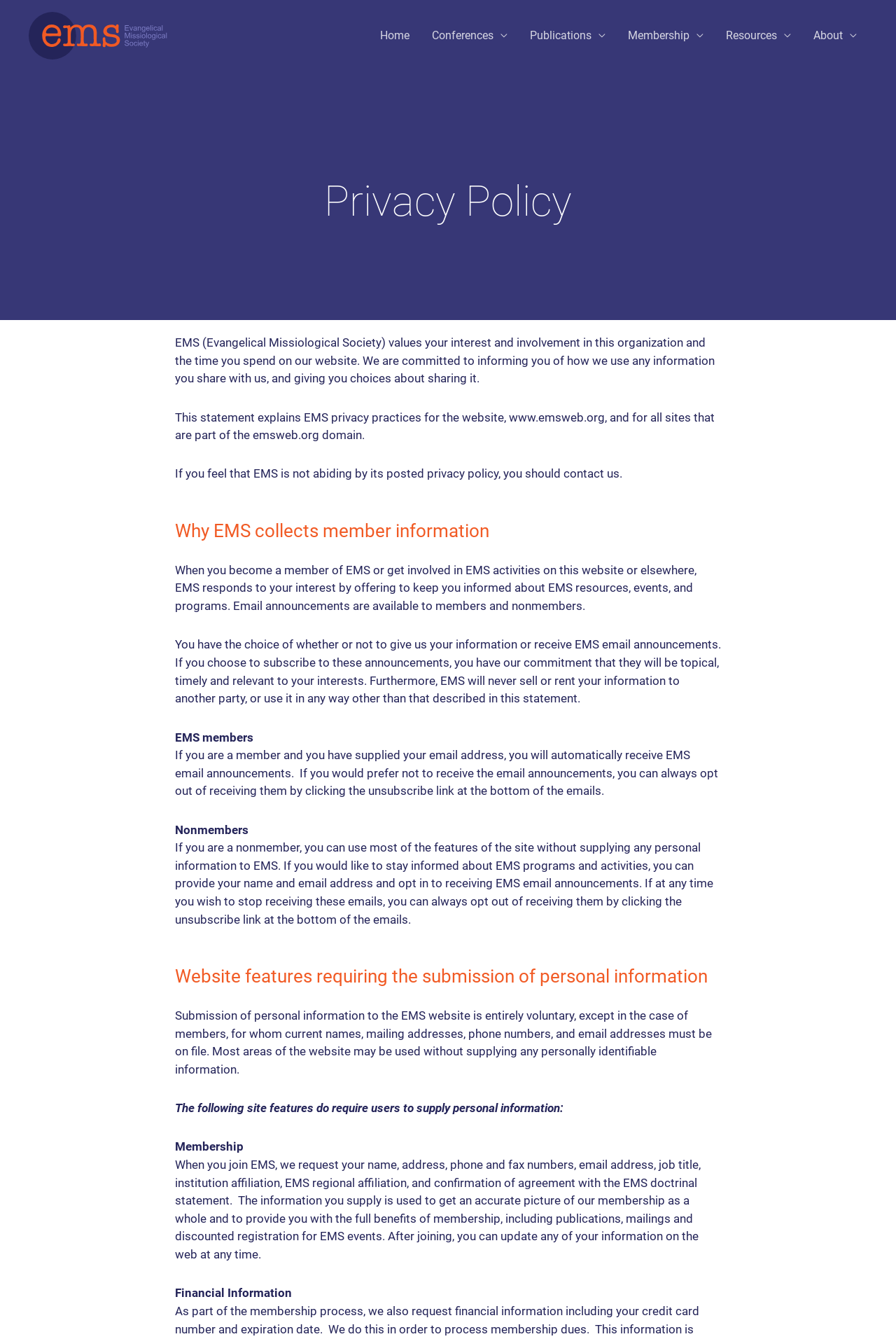What is the name of the organization?
Could you answer the question in a detailed manner, providing as much information as possible?

The name of the organization can be inferred from the image and link at the top of the webpage, which both contain the text 'Evangelical Missiological Society'.